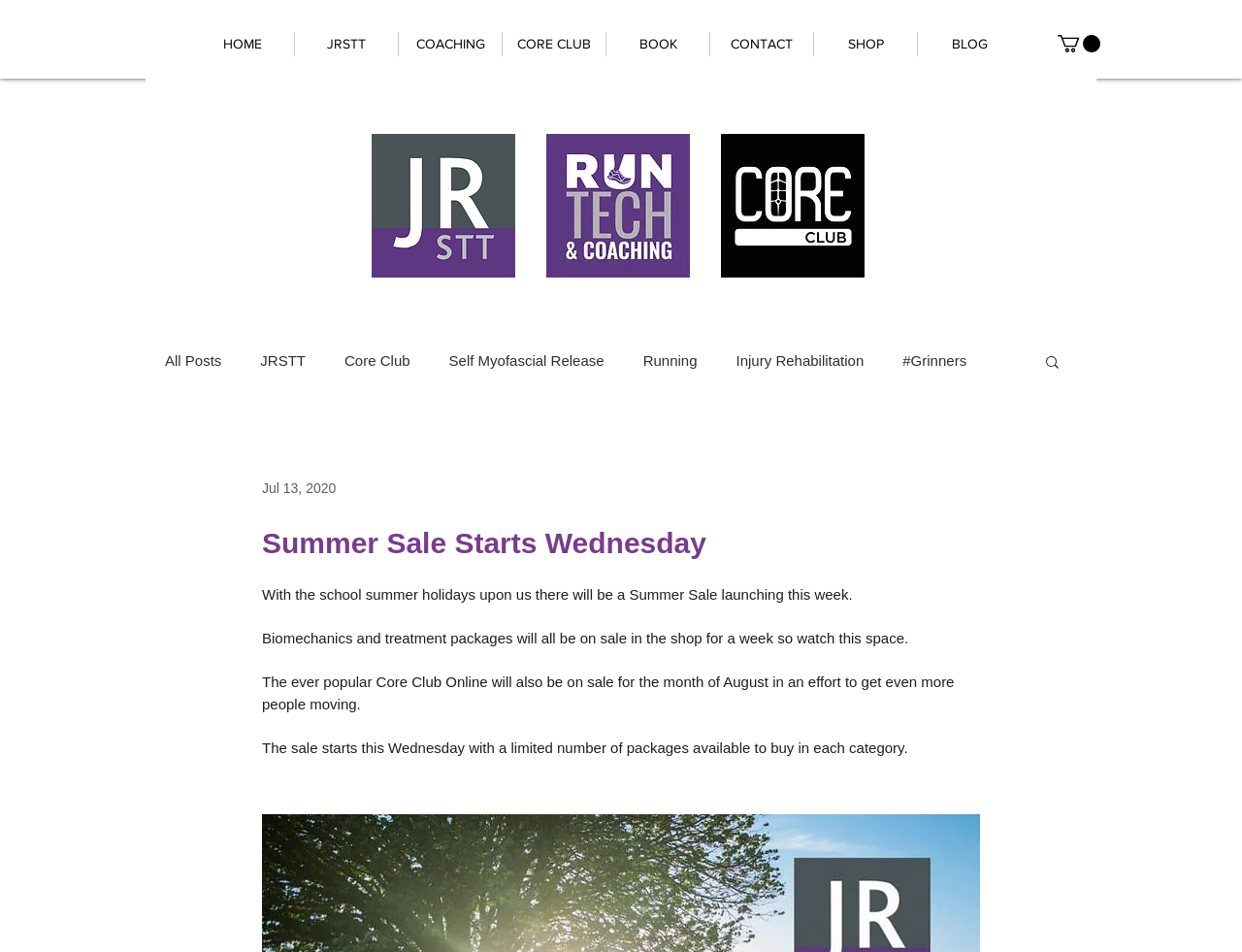Determine the bounding box coordinates for the area you should click to complete the following instruction: "Read the blog post about Summer Sale".

[0.211, 0.553, 0.789, 0.588]